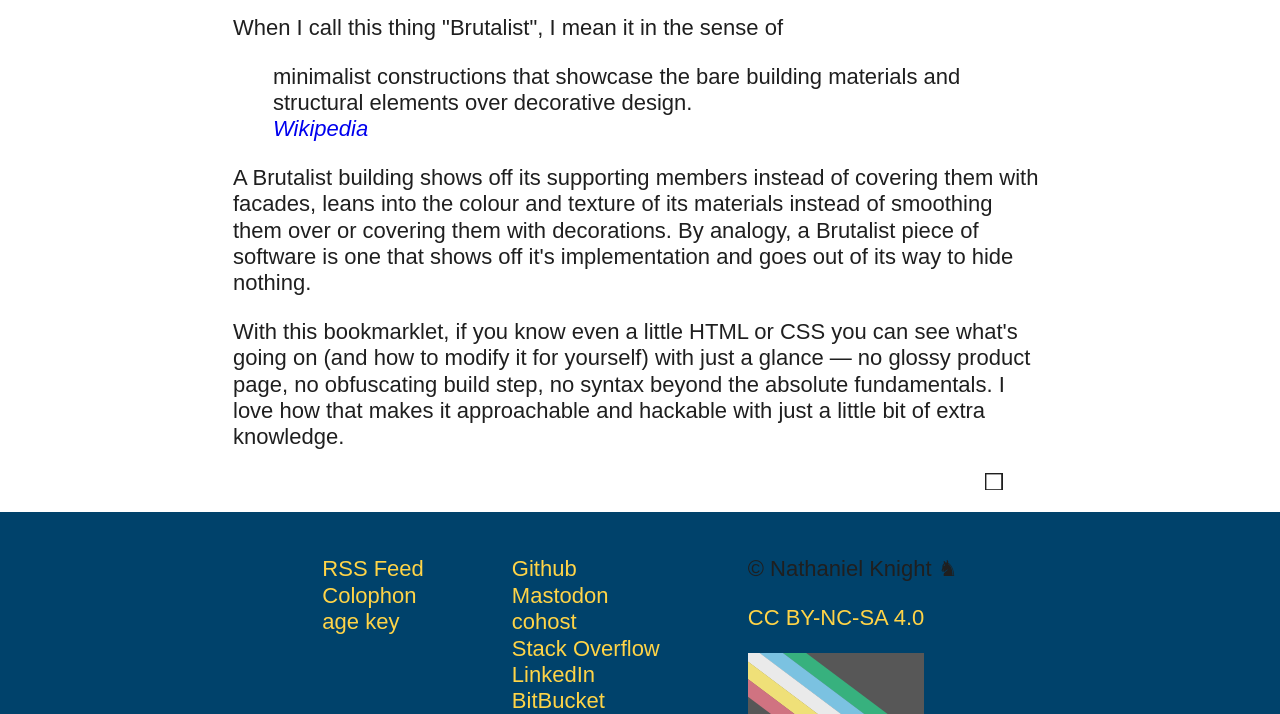Find and indicate the bounding box coordinates of the region you should select to follow the given instruction: "Check out Outsourcing and Affiliate Sales, What you Need to Know".

None